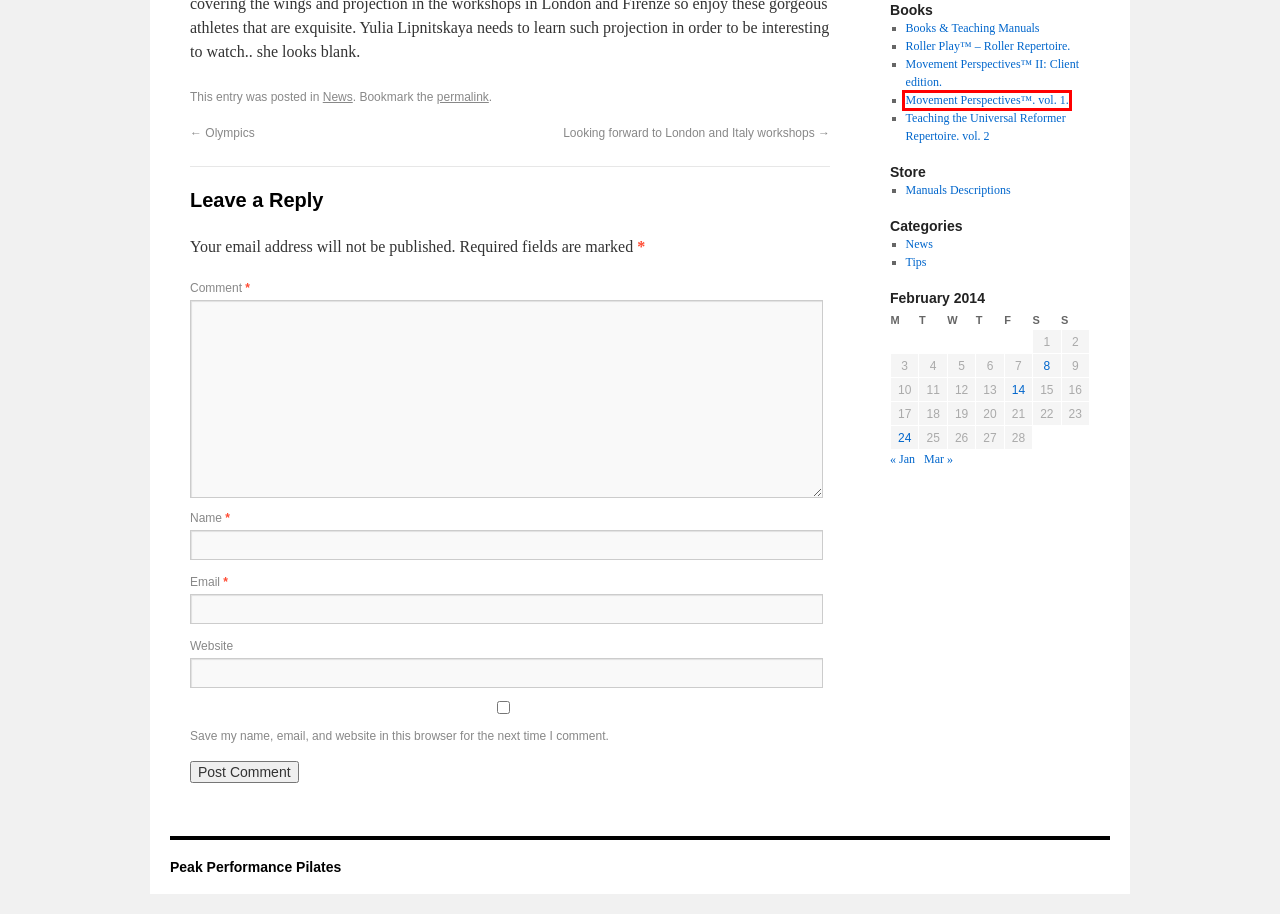You have a screenshot of a webpage with an element surrounded by a red bounding box. Choose the webpage description that best describes the new page after clicking the element inside the red bounding box. Here are the candidates:
A. Comprehensive Pilates Manuals | Peak Performance Pilates
B. Roller Play™ – Roller Repertoire. | Peak Performance Pilates
C. Movement Perspectives™. vol. 1. | Peak Performance Pilates
D. Retreats | Peak Performance Pilates
E. Teaching the Universal Reformer Repertoire. vol. 2 | Peak Performance Pilates
F. Store | Peak Performance Pilates
G. Movement Perspectives™ II: Client edition. | Peak Performance Pilates
H. News | Peak Performance Pilates

C